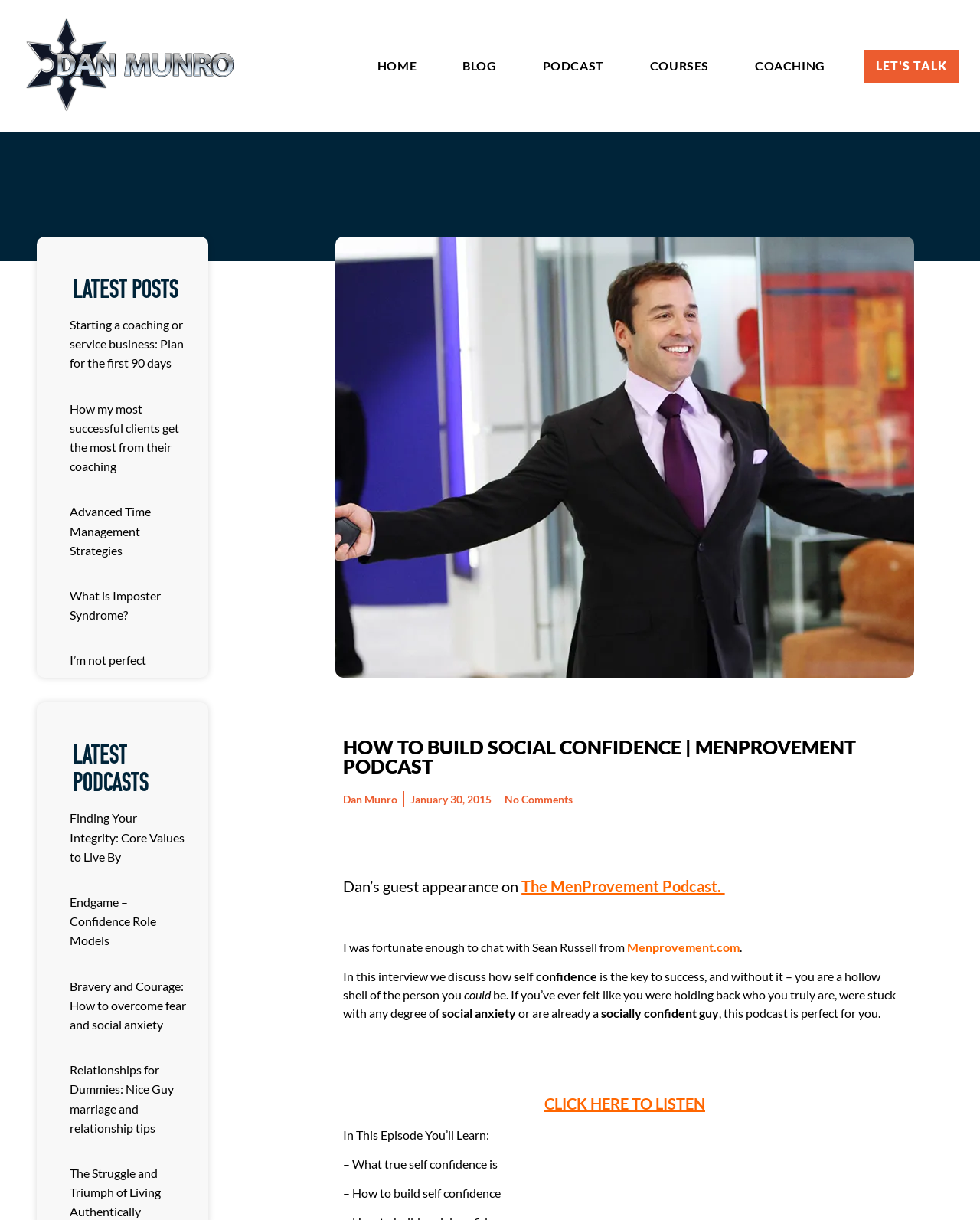Respond to the following question with a brief word or phrase:
What is the title of the podcast?

How To Build Social Confidence